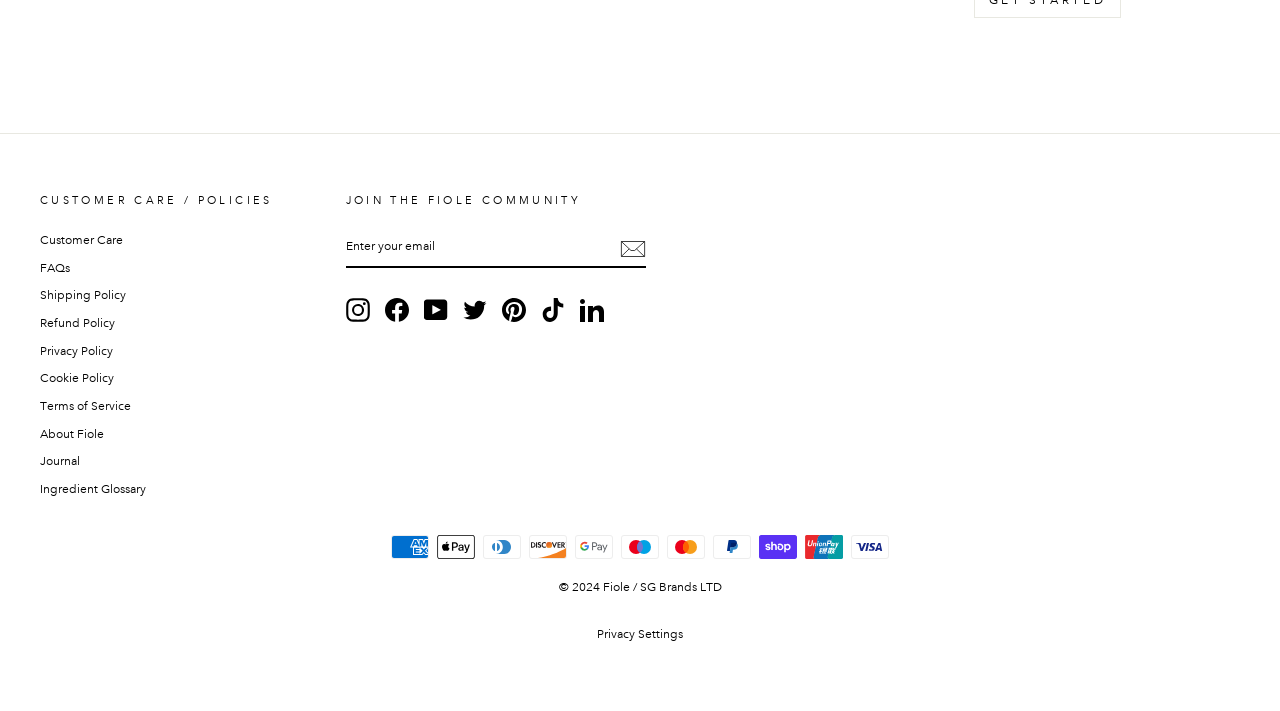Pinpoint the bounding box coordinates of the clickable area needed to execute the instruction: "Visit Fiole's Instagram page". The coordinates should be specified as four float numbers between 0 and 1, i.e., [left, top, right, bottom].

[0.27, 0.421, 0.289, 0.455]